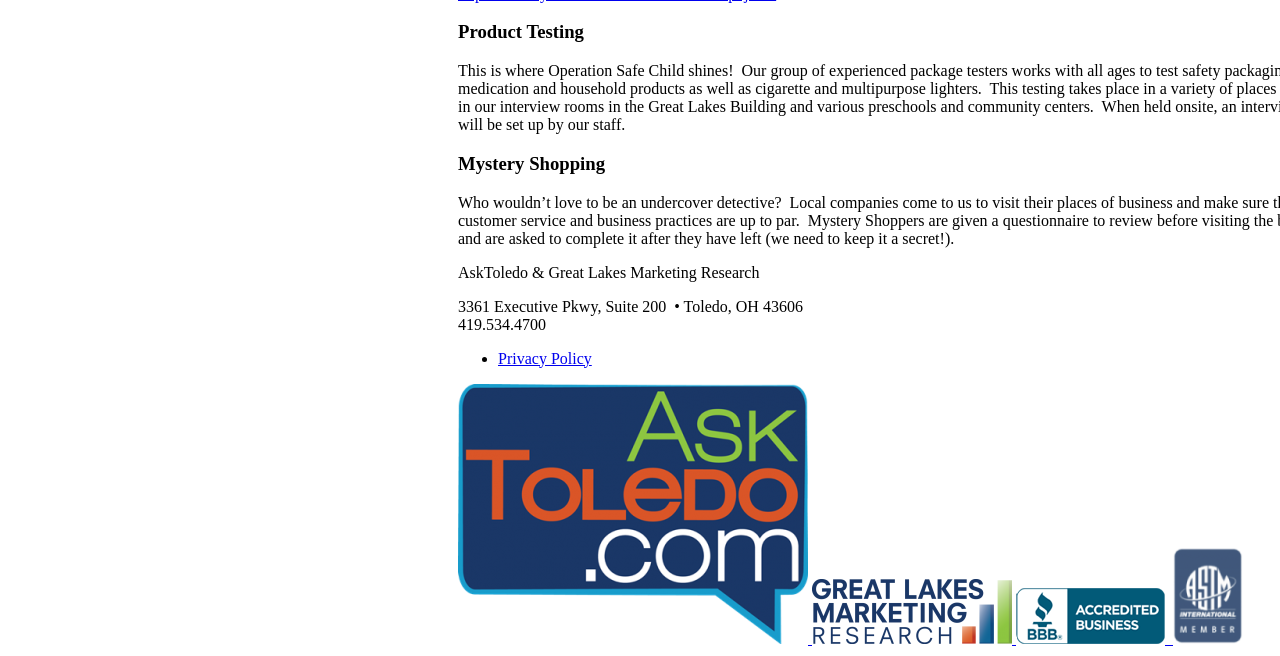Find the UI element described as: "parent_node: What We Do" and predict its bounding box coordinates. Ensure the coordinates are four float numbers between 0 and 1, [left, top, right, bottom].

[0.794, 0.96, 0.913, 0.986]